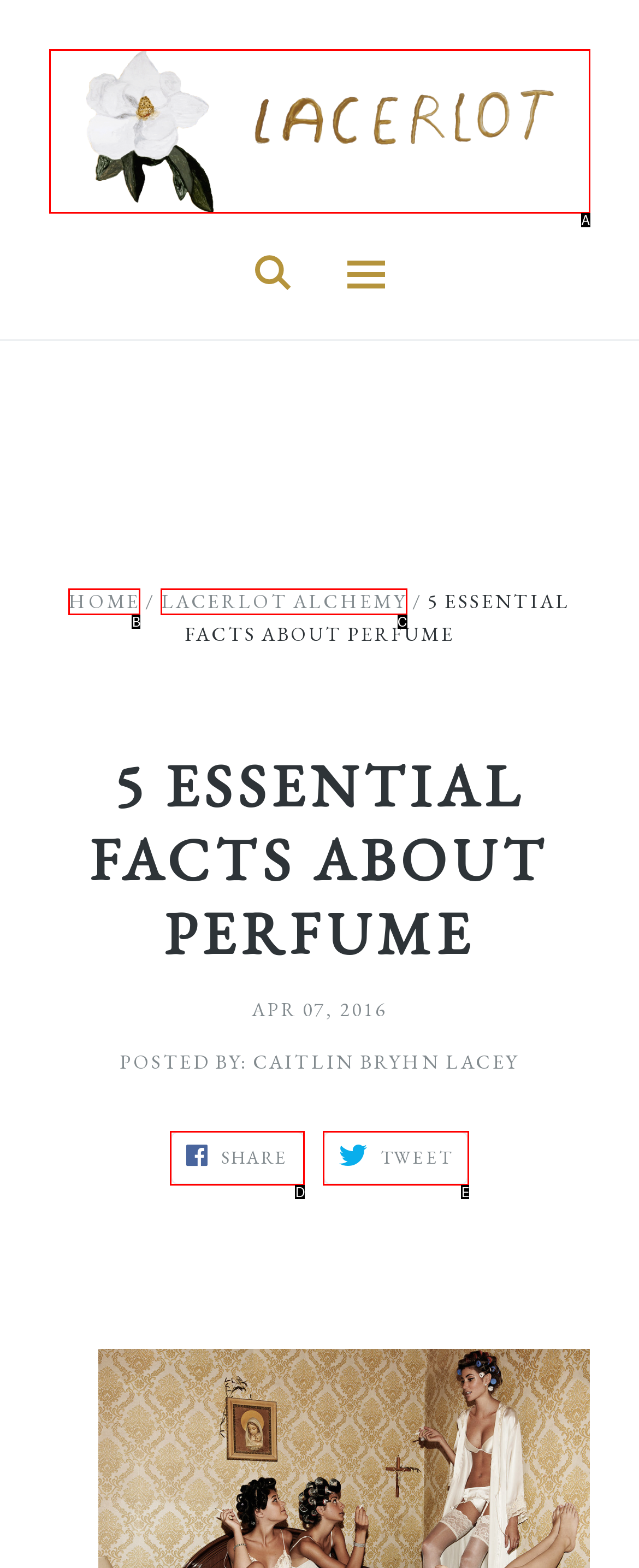Given the description: Home, pick the option that matches best and answer with the corresponding letter directly.

B